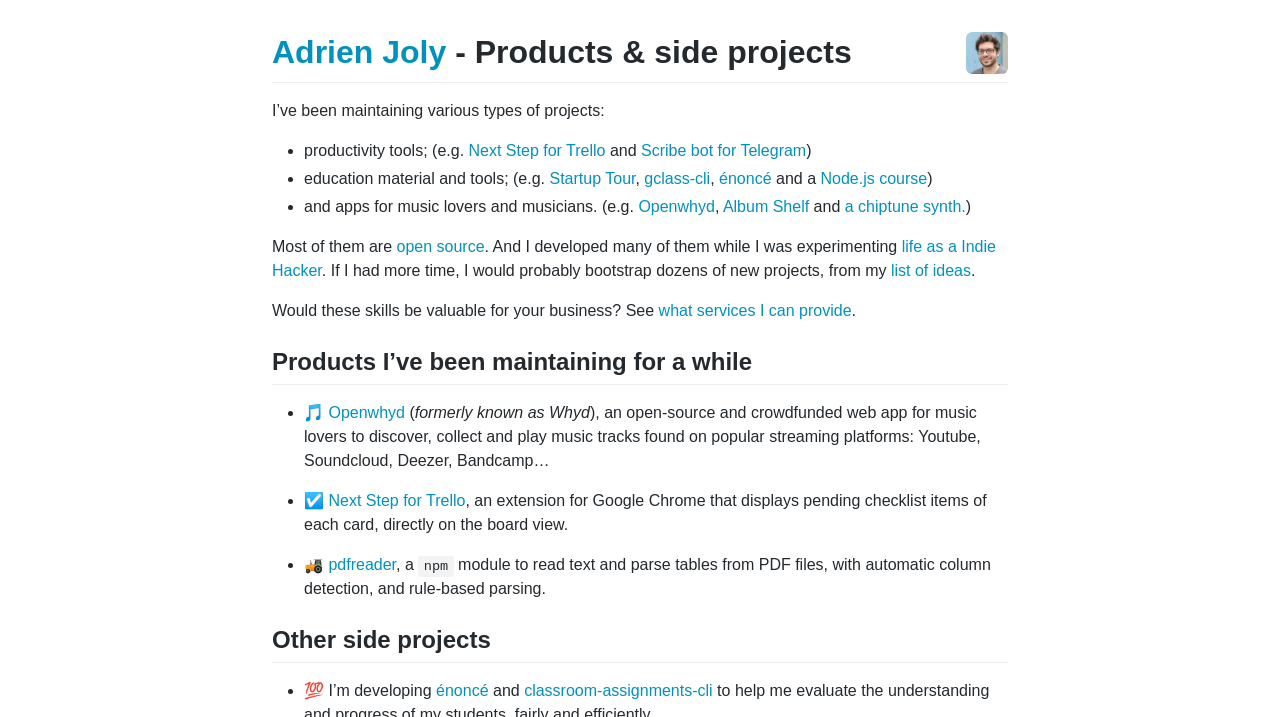Provide a single word or phrase to answer the given question: 
What is the name of the photo taken by Camille Betinyani?

Adrien Joly